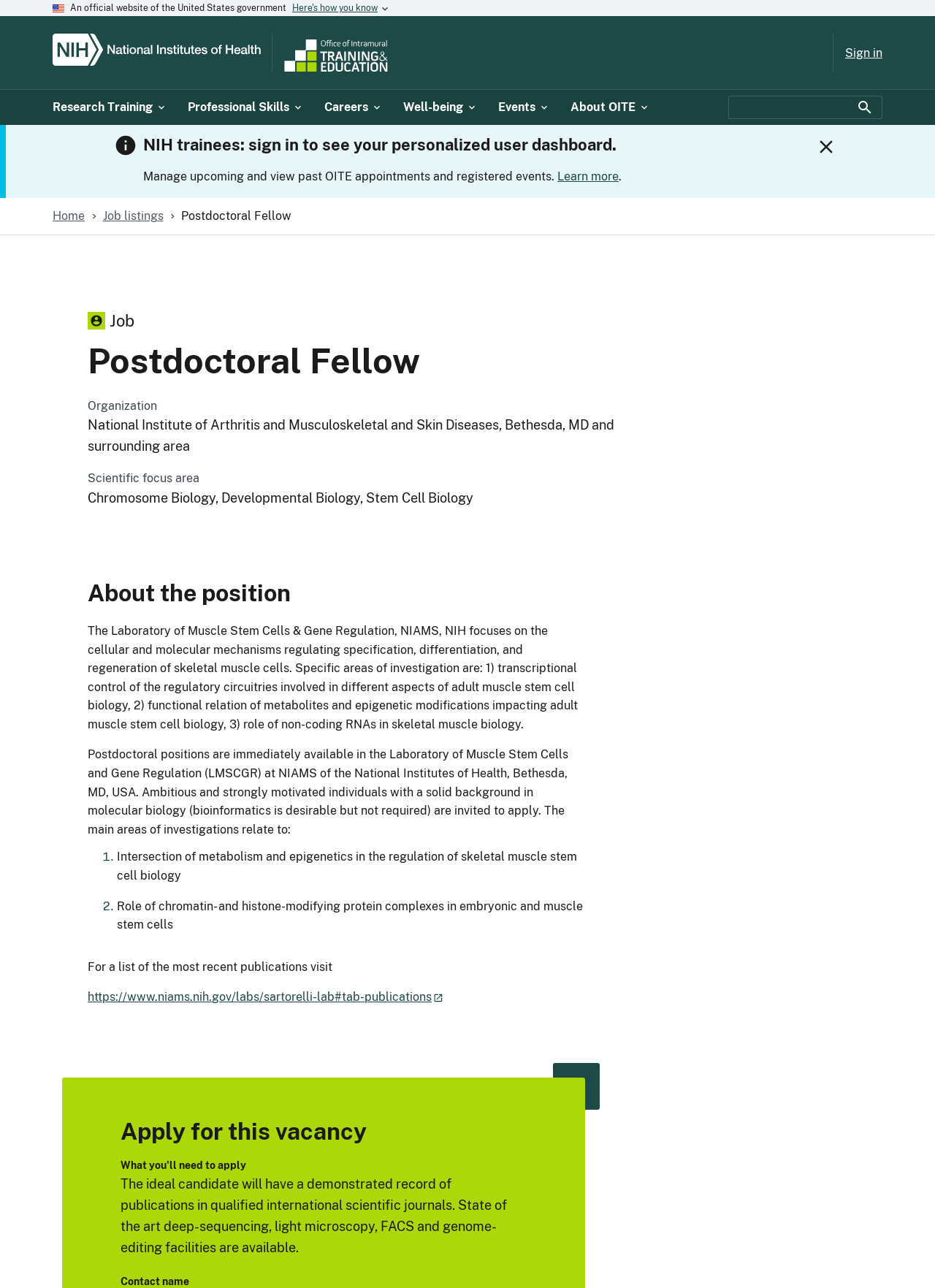Could you locate the bounding box coordinates for the section that should be clicked to accomplish this task: "Search for a keyword".

[0.779, 0.075, 0.944, 0.093]